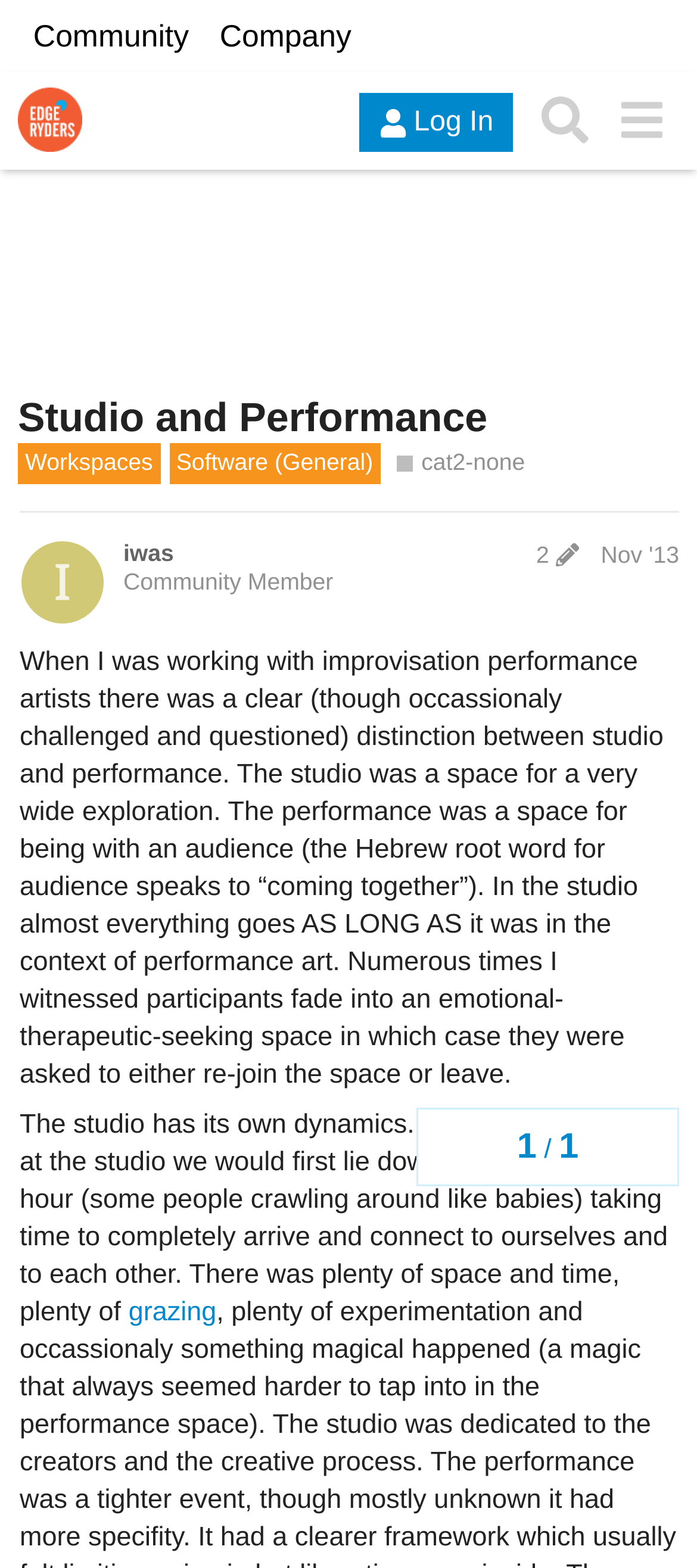Provide the bounding box coordinates for the specified HTML element described in this description: "iwas". The coordinates should be four float numbers ranging from 0 to 1, in the format [left, top, right, bottom].

[0.177, 0.344, 0.249, 0.362]